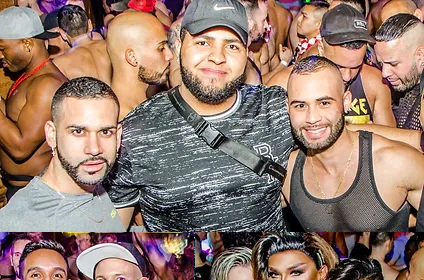Utilize the details in the image to give a detailed response to the question: What is the sense among party-goers in the background?

The caption states that the background is filled with a celebration of bodies, highlighting the inclusive and festive nature of the event, which is characterized by a sense of unity among party-goers. This suggests that the people in the background are united and having a good time together.